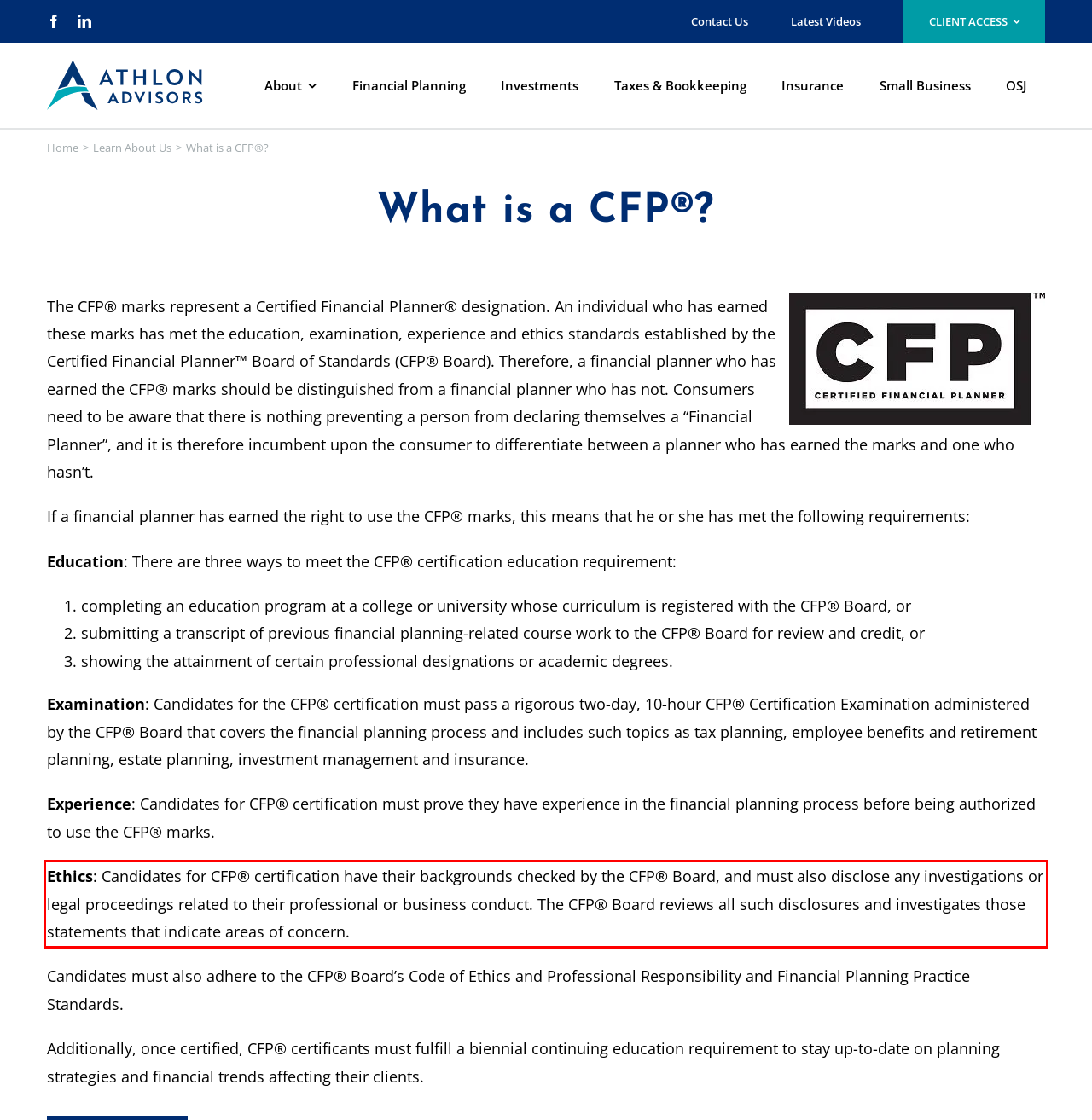You are presented with a screenshot containing a red rectangle. Extract the text found inside this red bounding box.

Ethics: Candidates for CFP® certification have their backgrounds checked by the CFP® Board, and must also disclose any investigations or legal proceedings related to their professional or business conduct. The CFP® Board reviews all such disclosures and investigates those statements that indicate areas of concern.